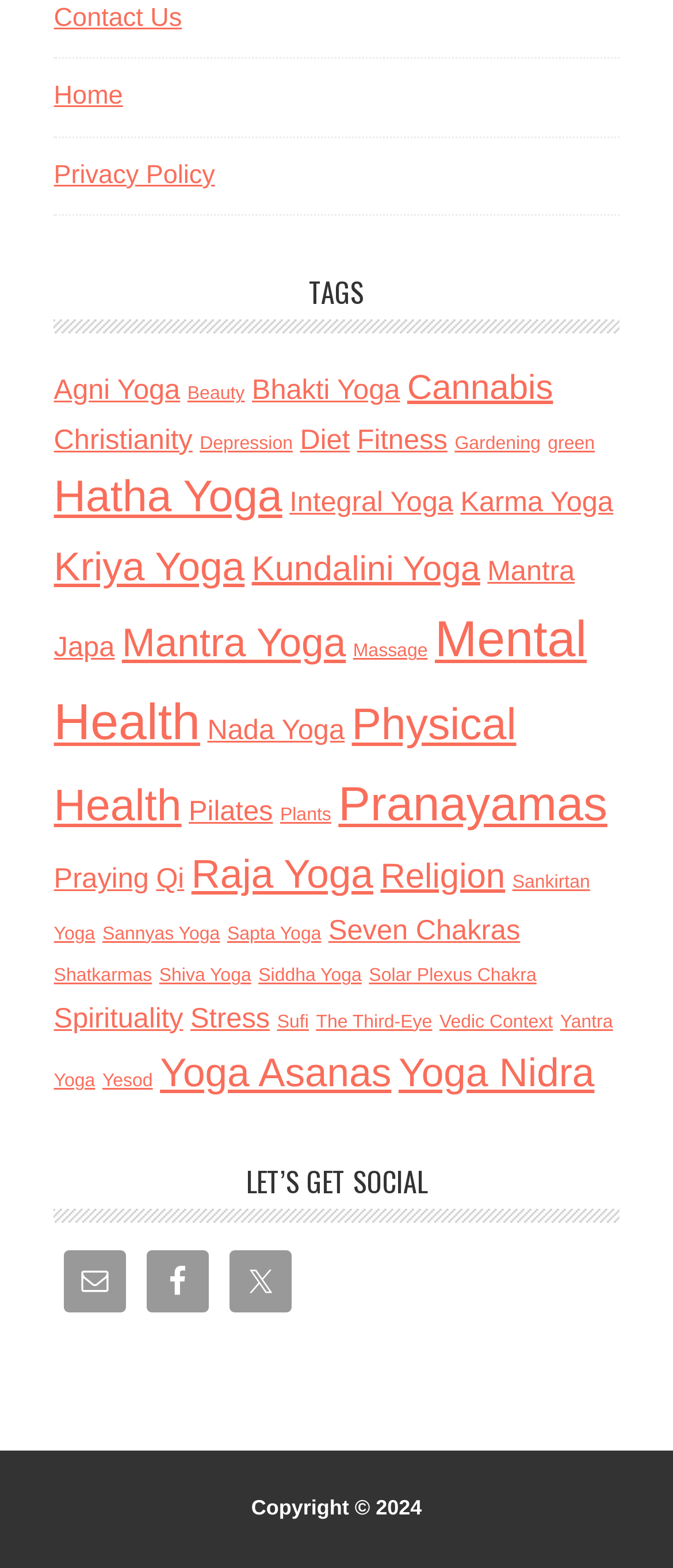Determine the bounding box for the described HTML element: "Twitter". Ensure the coordinates are four float numbers between 0 and 1 in the format [left, top, right, bottom].

[0.342, 0.798, 0.434, 0.838]